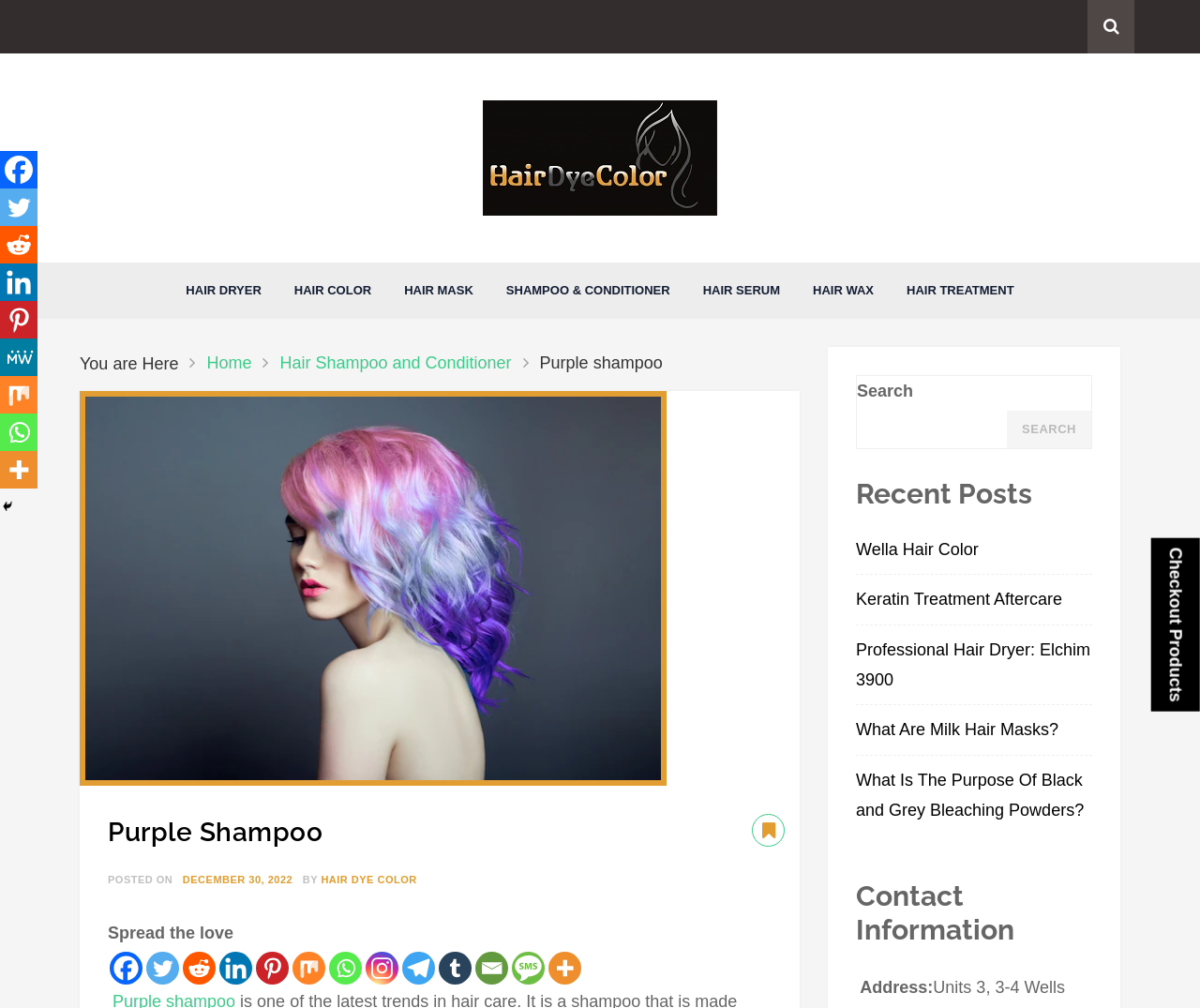Provide an in-depth caption for the webpage.

This webpage is about purple shampoo, a trend in hair care. At the top right corner, there is a "Checkout Products" link. Below it, there is a logo of "Hair Dye Color" with a link to the website. On the top left, there is a link to "Hair Dye Color" and a navigation menu with links to "HAIR DRYER", "HAIR COLOR", "HAIR MASK", "SHAMPOO & CONDITIONER", "HAIR SERUM", "HAIR WAX", and "HAIR TREATMENT".

Below the navigation menu, there is a "You are Here" text, followed by a breadcrumb navigation with links to "Home" and "Hair Shampoo and Conditioner". Next to the breadcrumb navigation, there is an image of purple shampoo.

The main content of the webpage is a blog post about purple shampoo. The title "Purple Shampoo" is in a large font, followed by the posted date "DECEMBER 30, 2022" and the author "HAIR DYE COLOR". Below the title, there is a "Spread the love" text, followed by social media links to Facebook, Twitter, Reddit, and more.

On the right side of the webpage, there is a search bar with a "Search" button. Below the search bar, there is a "Recent Posts" section with links to several blog posts, including "Wella Hair Color", "Keratin Treatment Aftercare", and more. At the bottom of the webpage, there is a "Contact Information" section with an address.